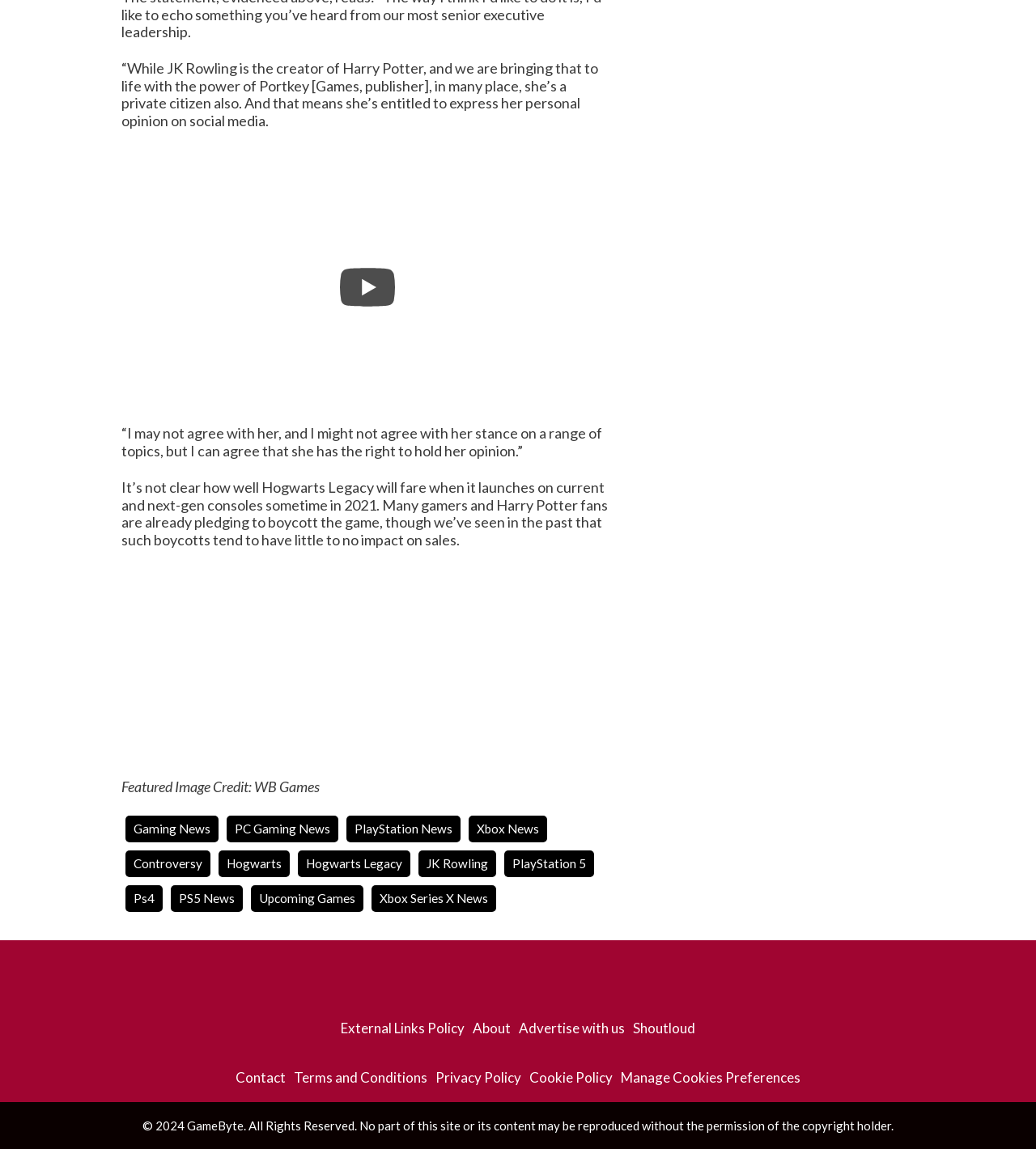Use the information in the screenshot to answer the question comprehensively: What type of consoles will Hogwarts Legacy be launched on?

According to the article, Hogwarts Legacy will be launched on current and next-gen consoles, including PlayStation 5 and Xbox Series X.